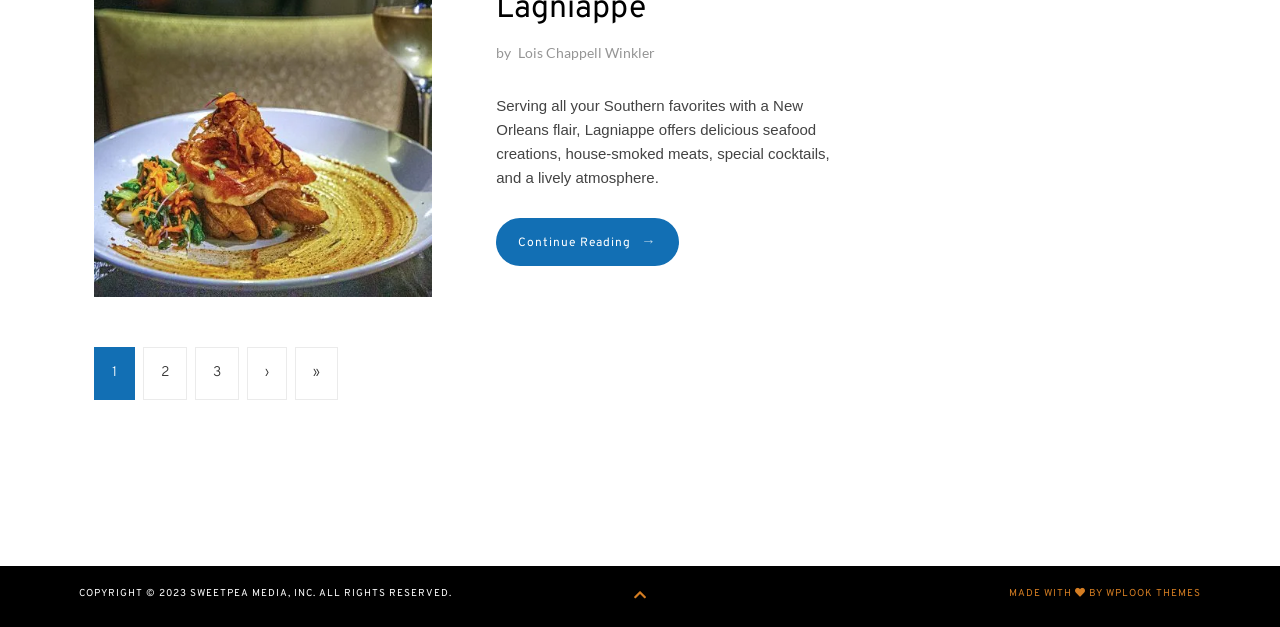Provide a one-word or short-phrase response to the question:
What is the theme provider?

WPLOOK THEMES